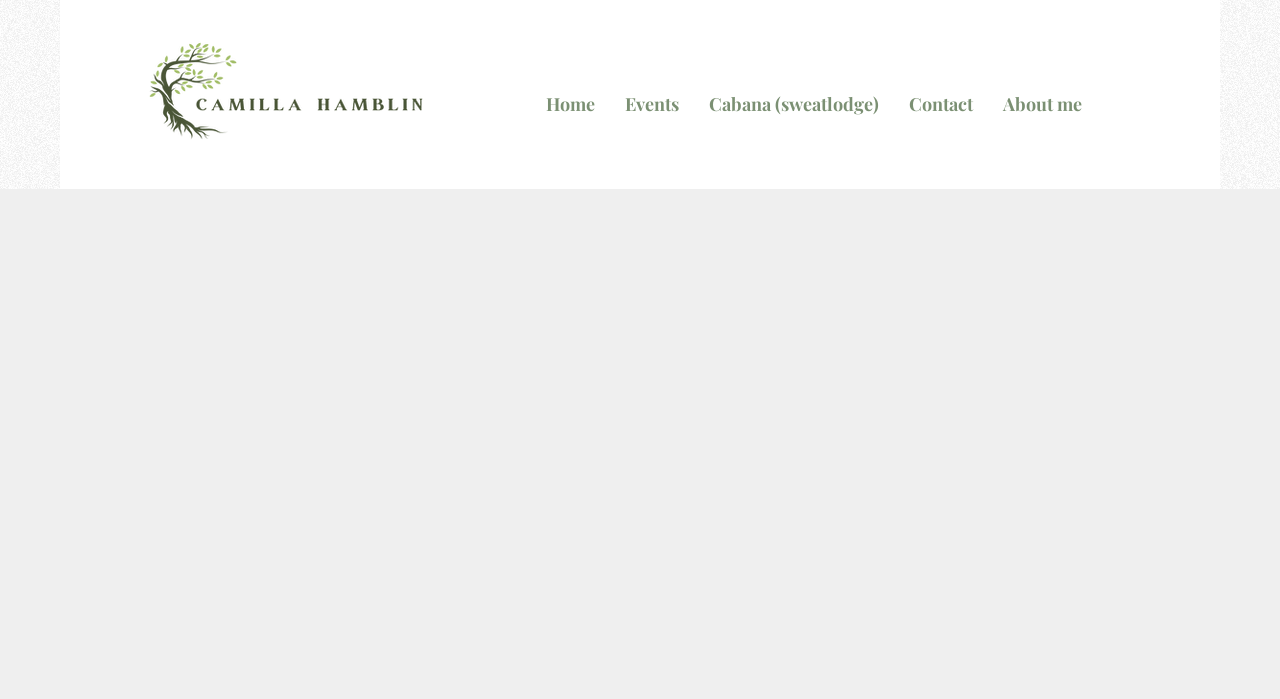What is the purpose of the yoga flow?
Based on the visual details in the image, please answer the question thoroughly.

The purpose of the yoga flow is relaxation, as it is described as a 'gentle but energising' flow, indicating a calming and rejuvenating experience.